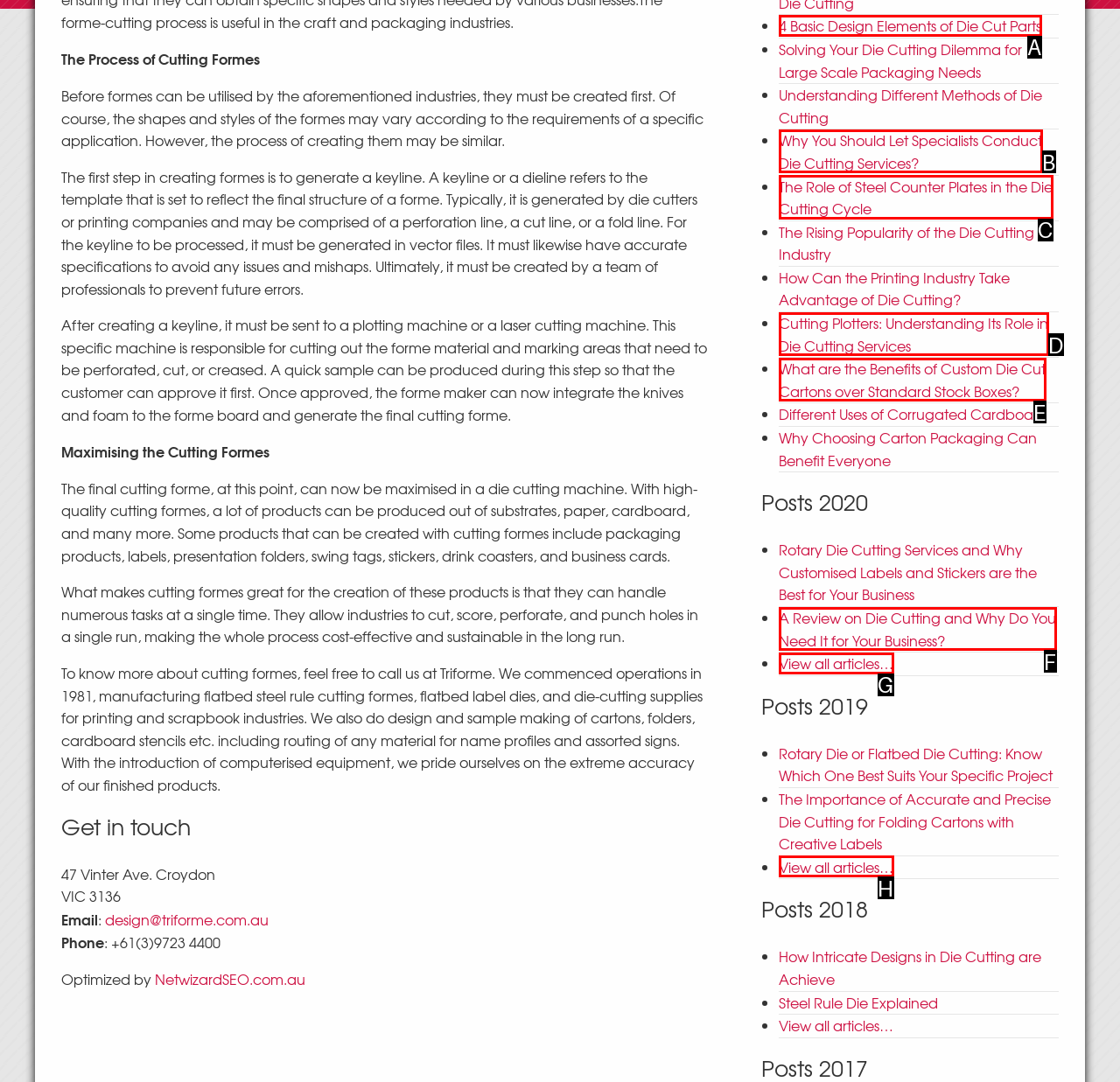Determine the HTML element that best aligns with the description: View all articles…
Answer with the appropriate letter from the listed options.

H